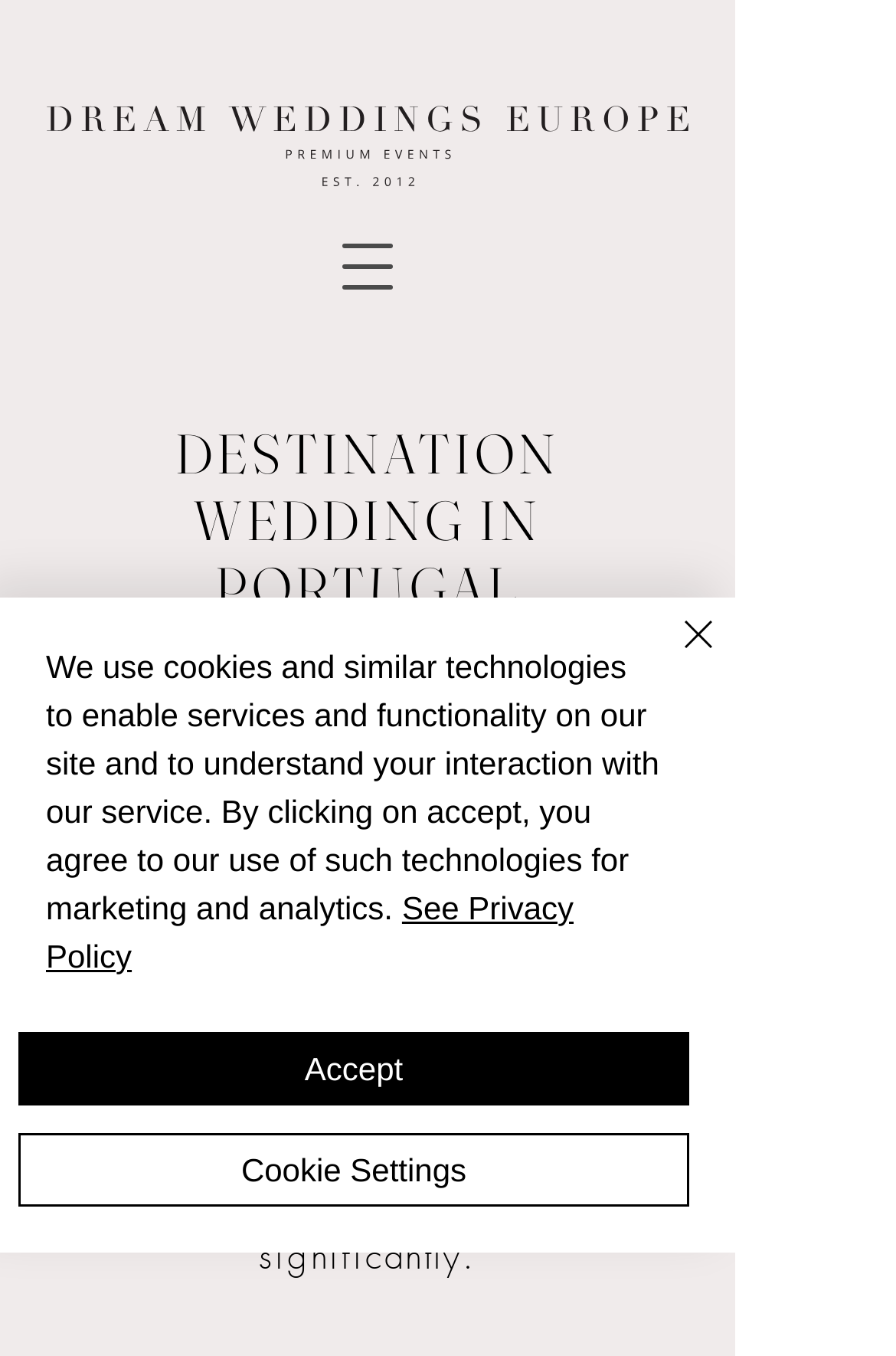What is the purpose of Dream Weddings Europe?
Please answer the question with a detailed and comprehensive explanation.

The webpage content, specifically the link 'Destination wedding planner in Portugal', suggests that Dream Weddings Europe is a wedding planner, and its purpose is to plan weddings in Portugal.